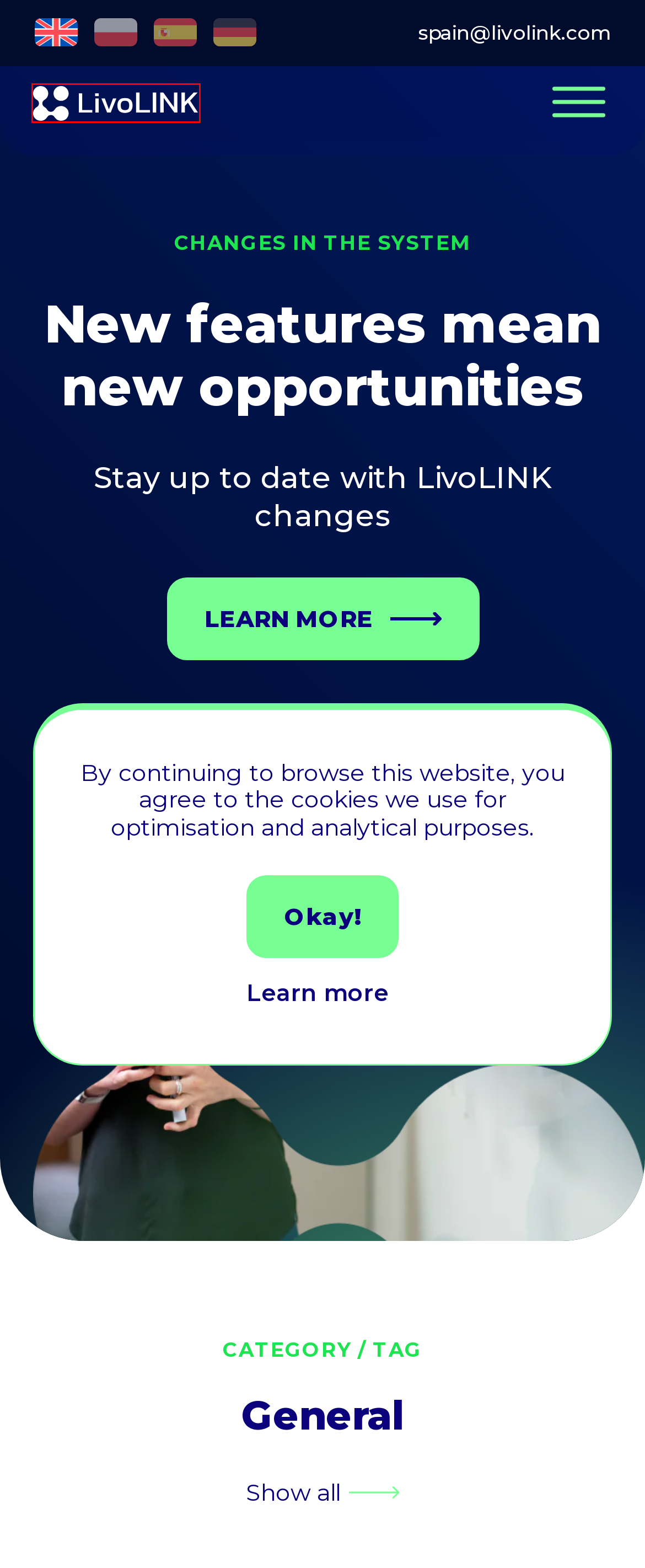You have been given a screenshot of a webpage with a red bounding box around a UI element. Select the most appropriate webpage description for the new webpage that appears after clicking the element within the red bounding box. The choices are:
A. Ogólne - LivoLink
B. Regulations - LivoLink
C. News - LivoLink
D. General - LivoLINK
E. Homepage - LivoLink
F. Vendors - LivoLink
G. Unkategorisiert - LivoLink
H. lsp - LivoLink

E